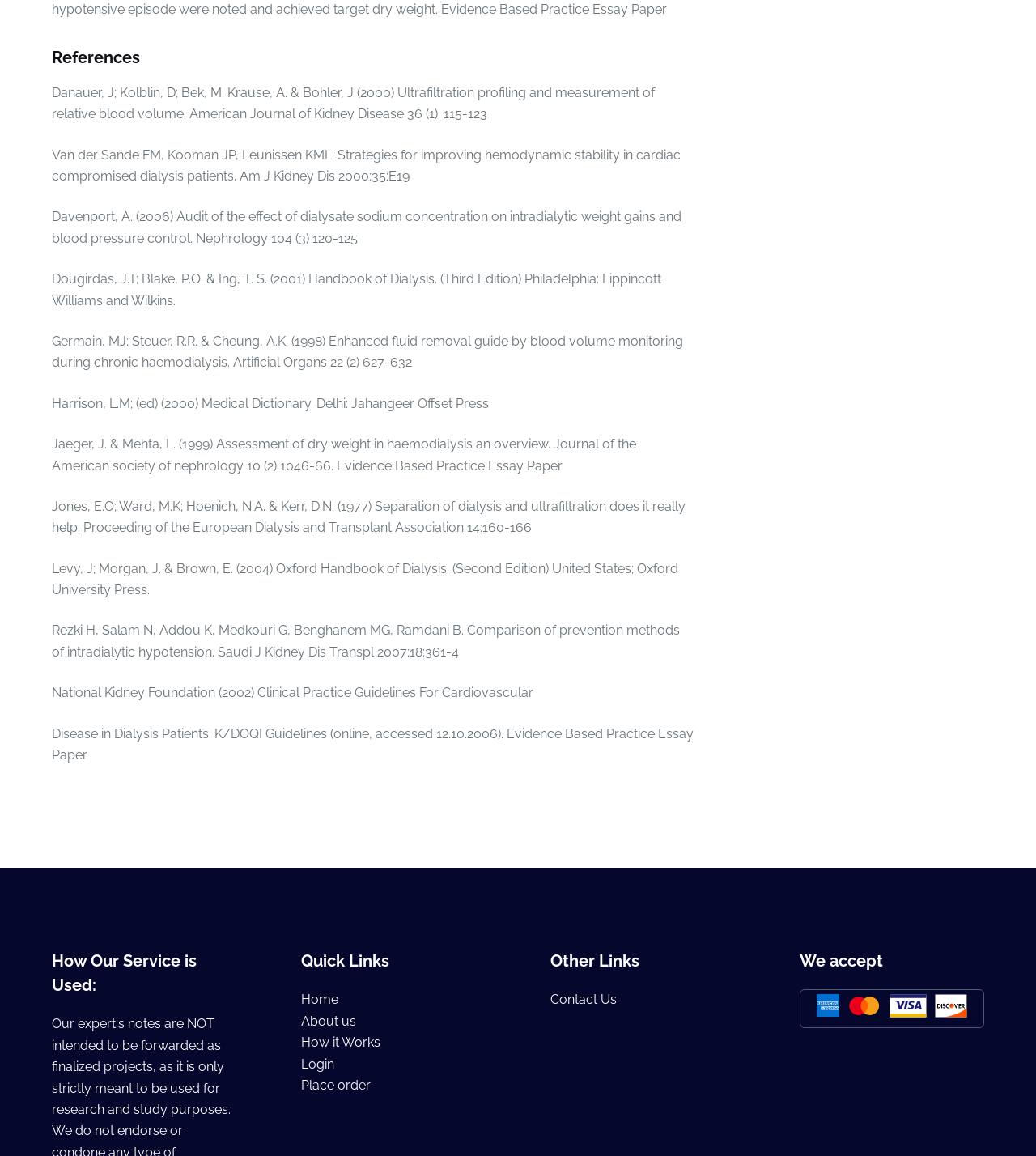What is the purpose of the 'How Our Service is Used' section?
Please answer the question with a detailed and comprehensive explanation.

The 'How Our Service is Used' section is likely intended to provide information on how the service or website is utilized by its users. Although the content of this section is not explicitly stated, its presence suggests that the website offers a service that can be used in a particular way.